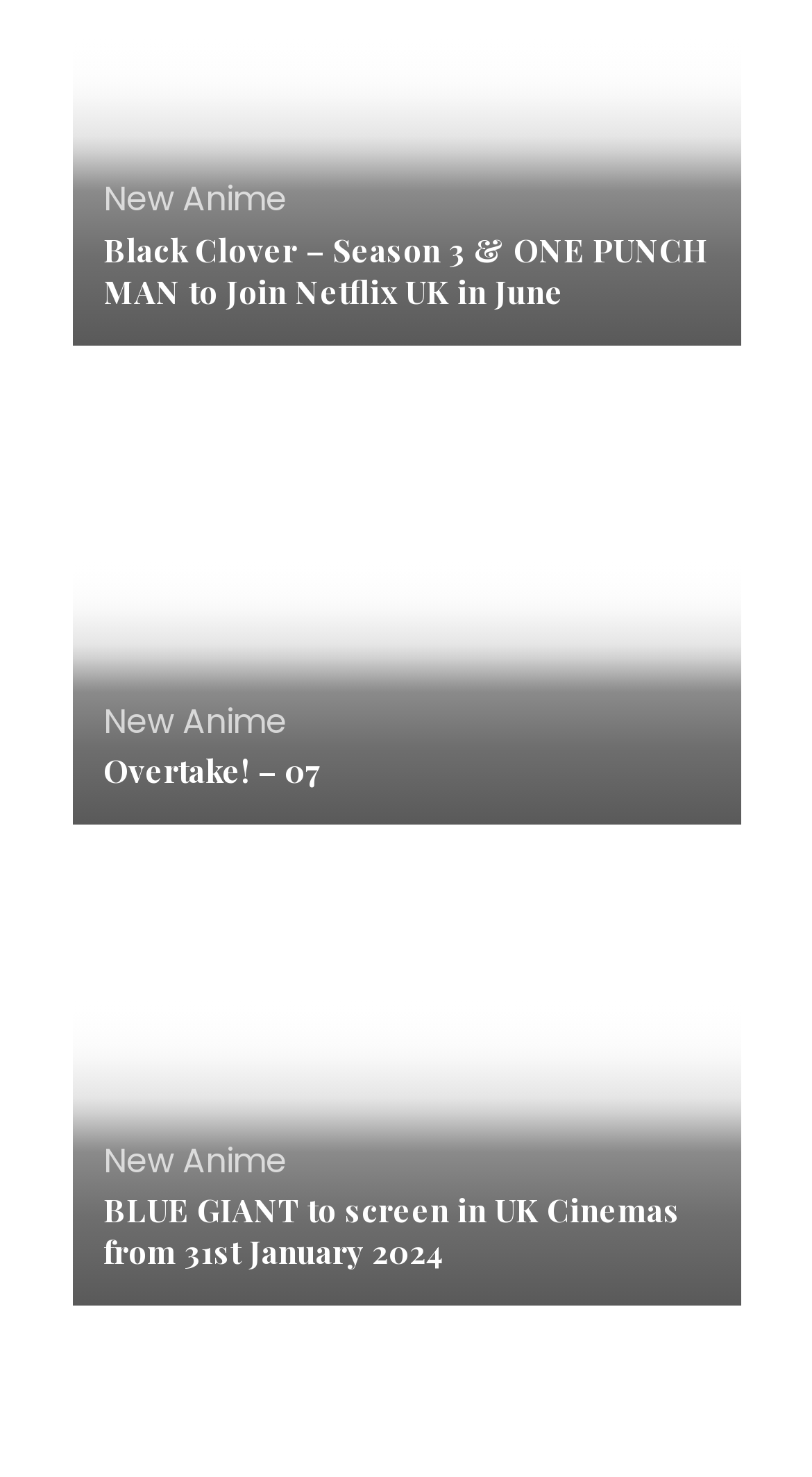Specify the bounding box coordinates of the area that needs to be clicked to achieve the following instruction: "Read 'Black Clover – Season 3 & ONE PUNCH MAN to Join Netflix UK in June'".

[0.127, 0.155, 0.873, 0.211]